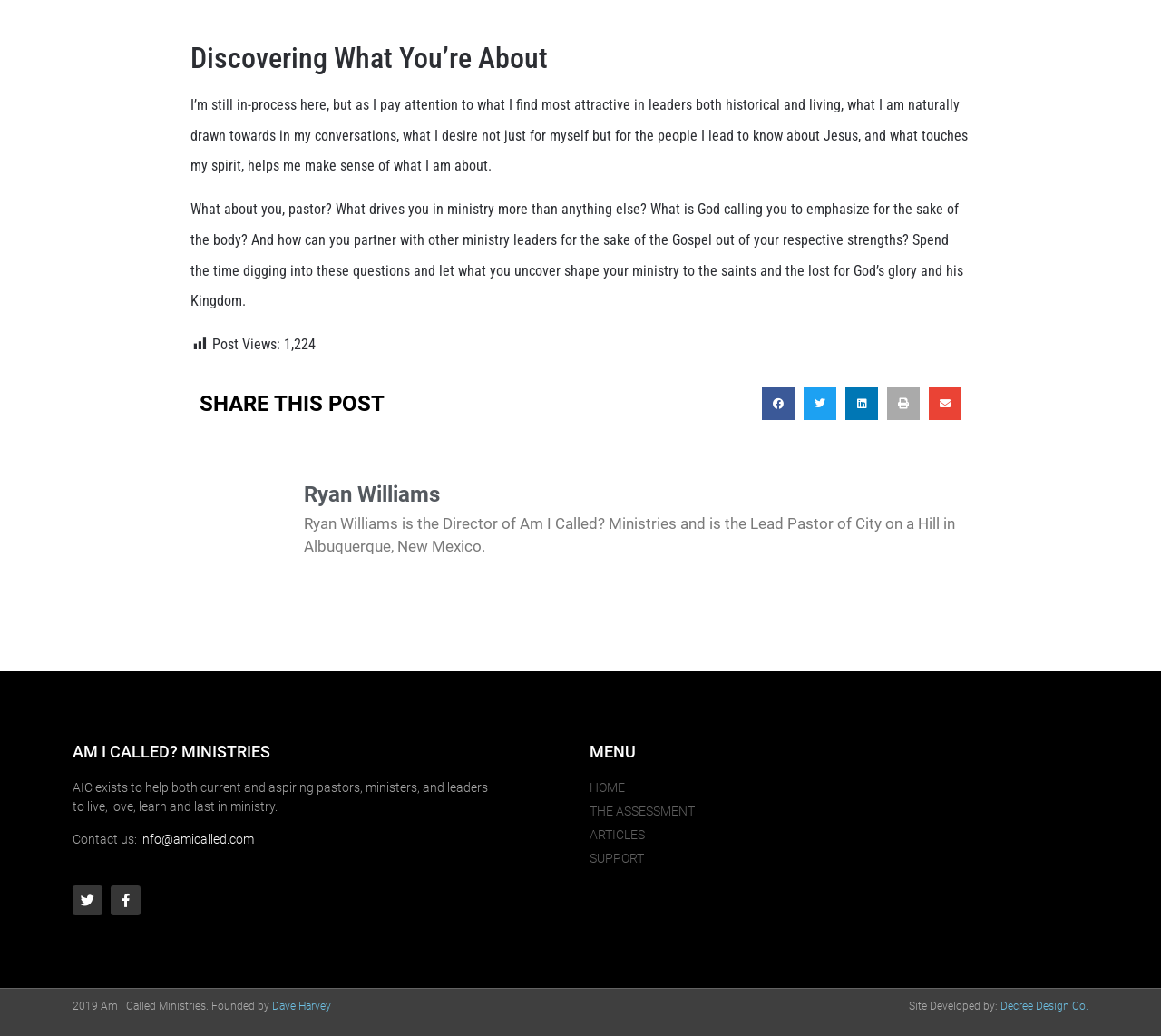Please specify the bounding box coordinates of the clickable region to carry out the following instruction: "Read more about Ryan Williams". The coordinates should be four float numbers between 0 and 1, in the format [left, top, right, bottom].

[0.262, 0.465, 0.836, 0.49]